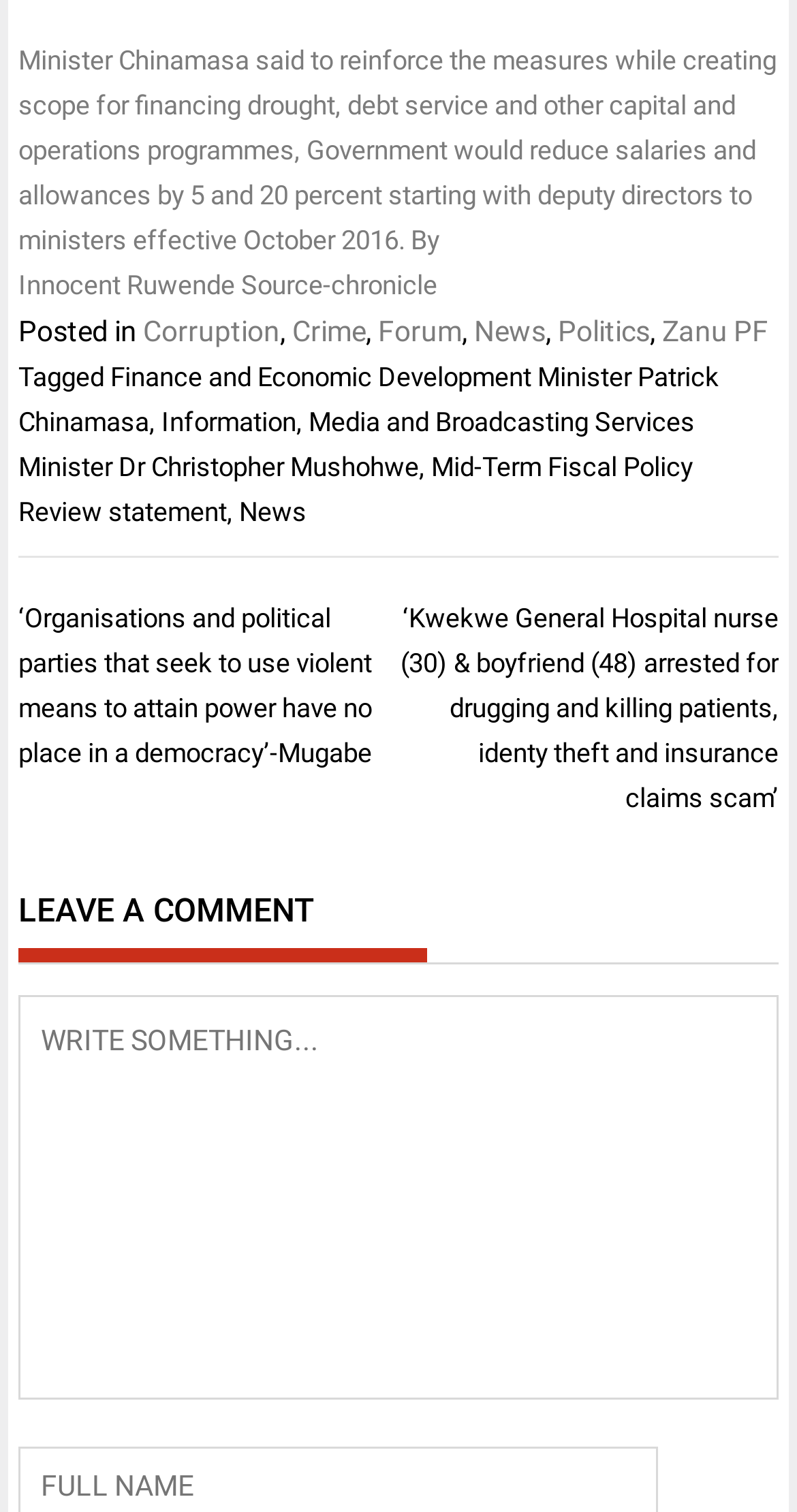Respond concisely with one word or phrase to the following query:
What is the topic of the article?

Finance and Economic Development